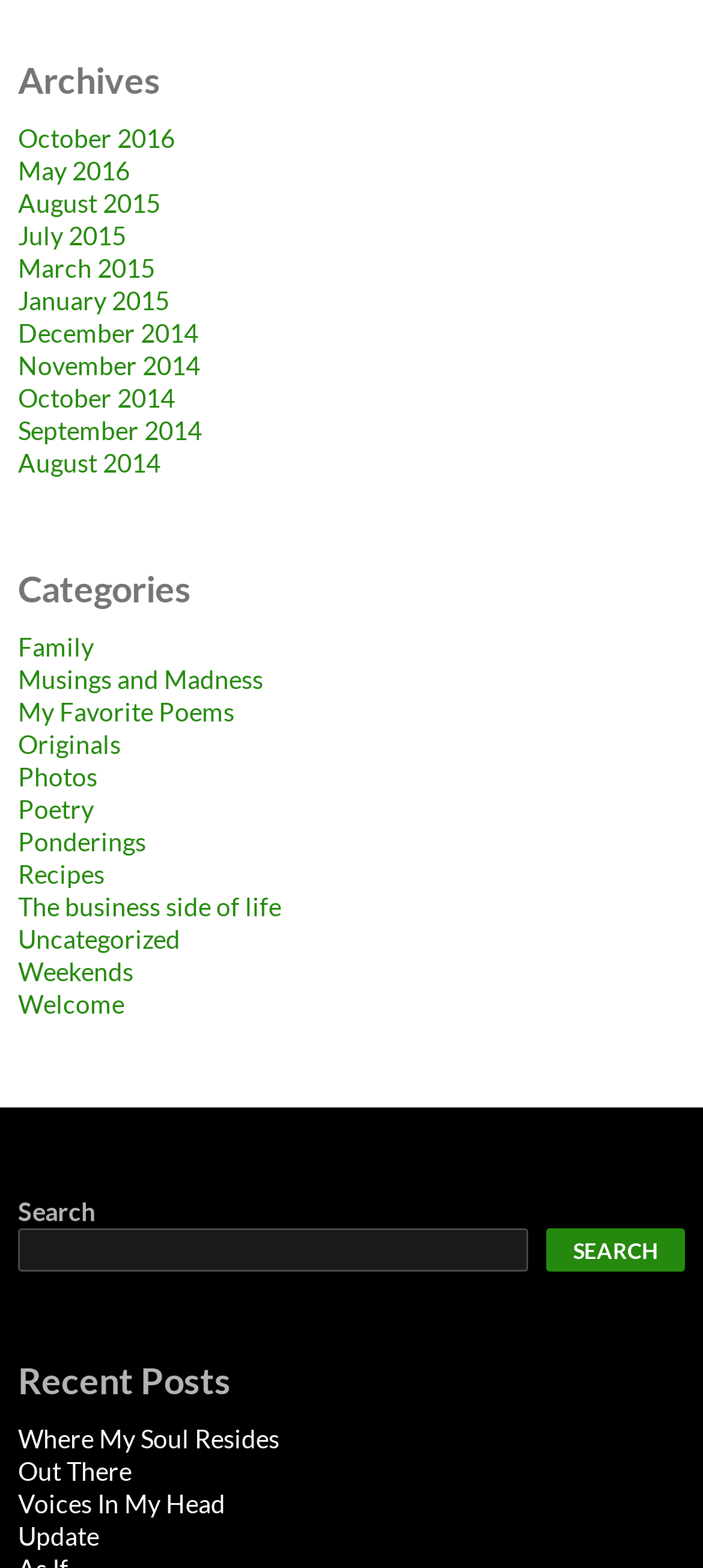Find the bounding box coordinates for the area that should be clicked to accomplish the instruction: "Explore the 'Recent Posts' section".

[0.026, 0.866, 0.974, 0.894]